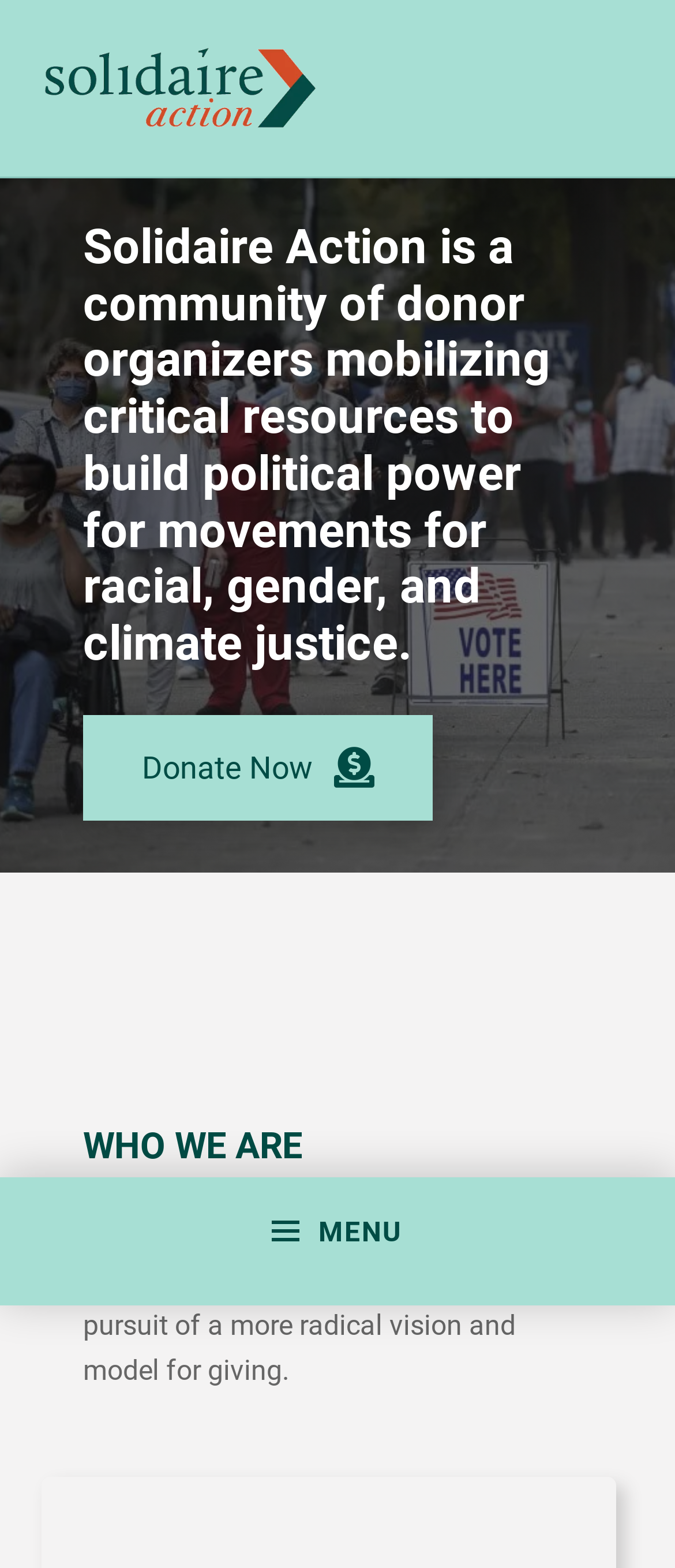What can be done on this webpage? Analyze the screenshot and reply with just one word or a short phrase.

Donate Now